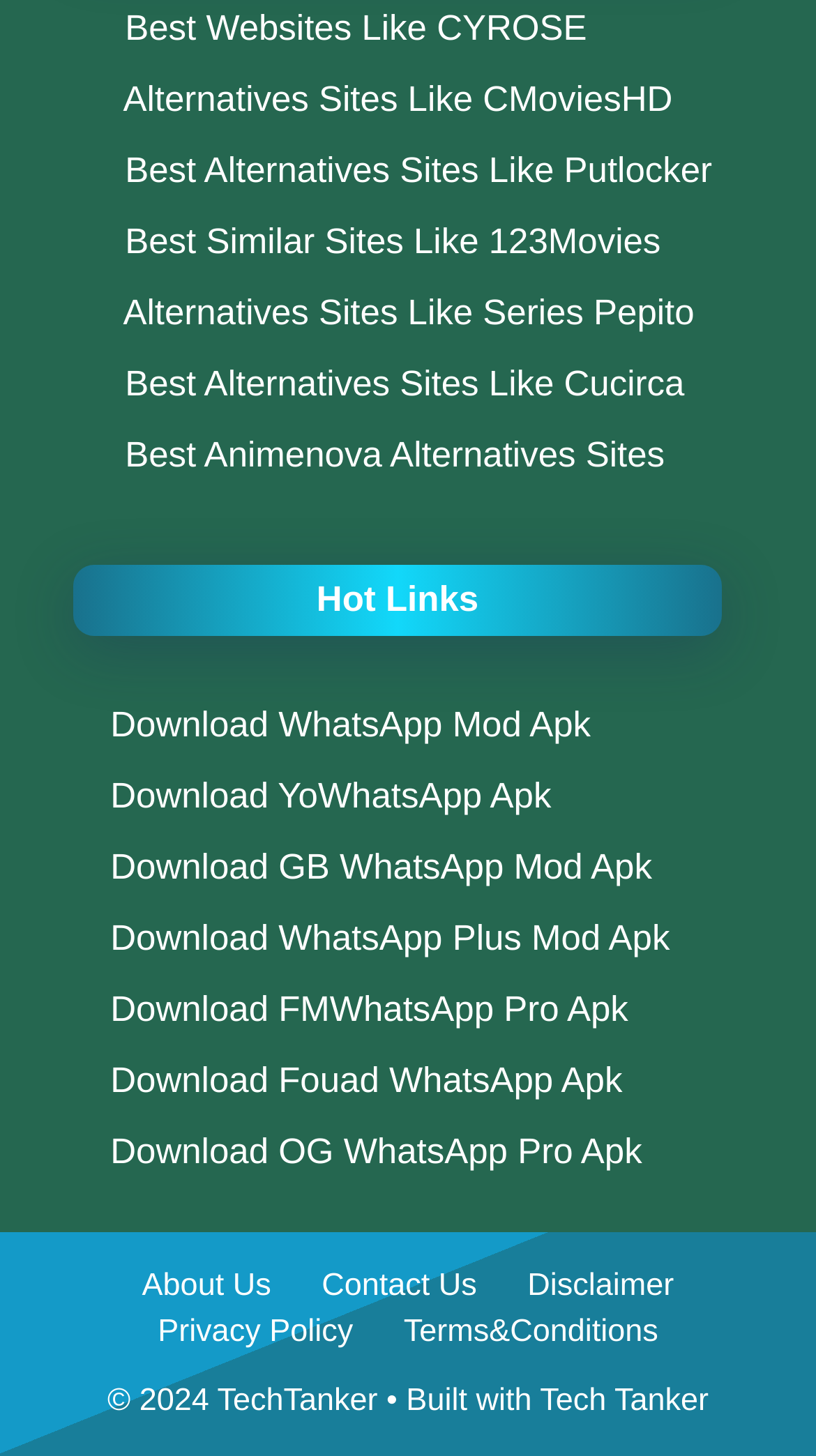Specify the bounding box coordinates of the region I need to click to perform the following instruction: "Download WhatsApp Mod Apk". The coordinates must be four float numbers in the range of 0 to 1, i.e., [left, top, right, bottom].

[0.135, 0.485, 0.724, 0.512]